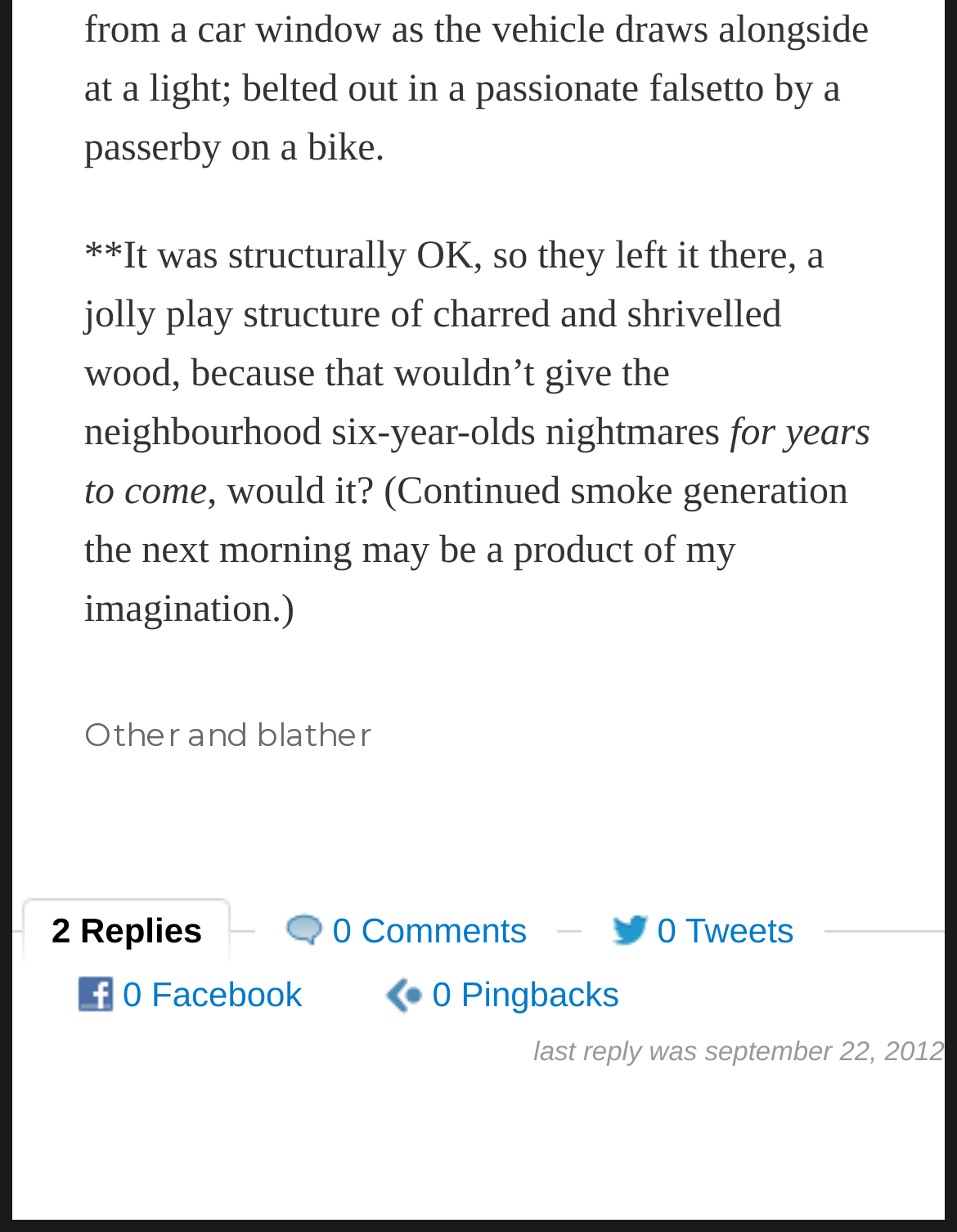Carefully observe the image and respond to the question with a detailed answer:
How many replies are there to the article?

The number of replies to the article can be found in the link element with the text '2 Replies', which is located near the bottom of the webpage.